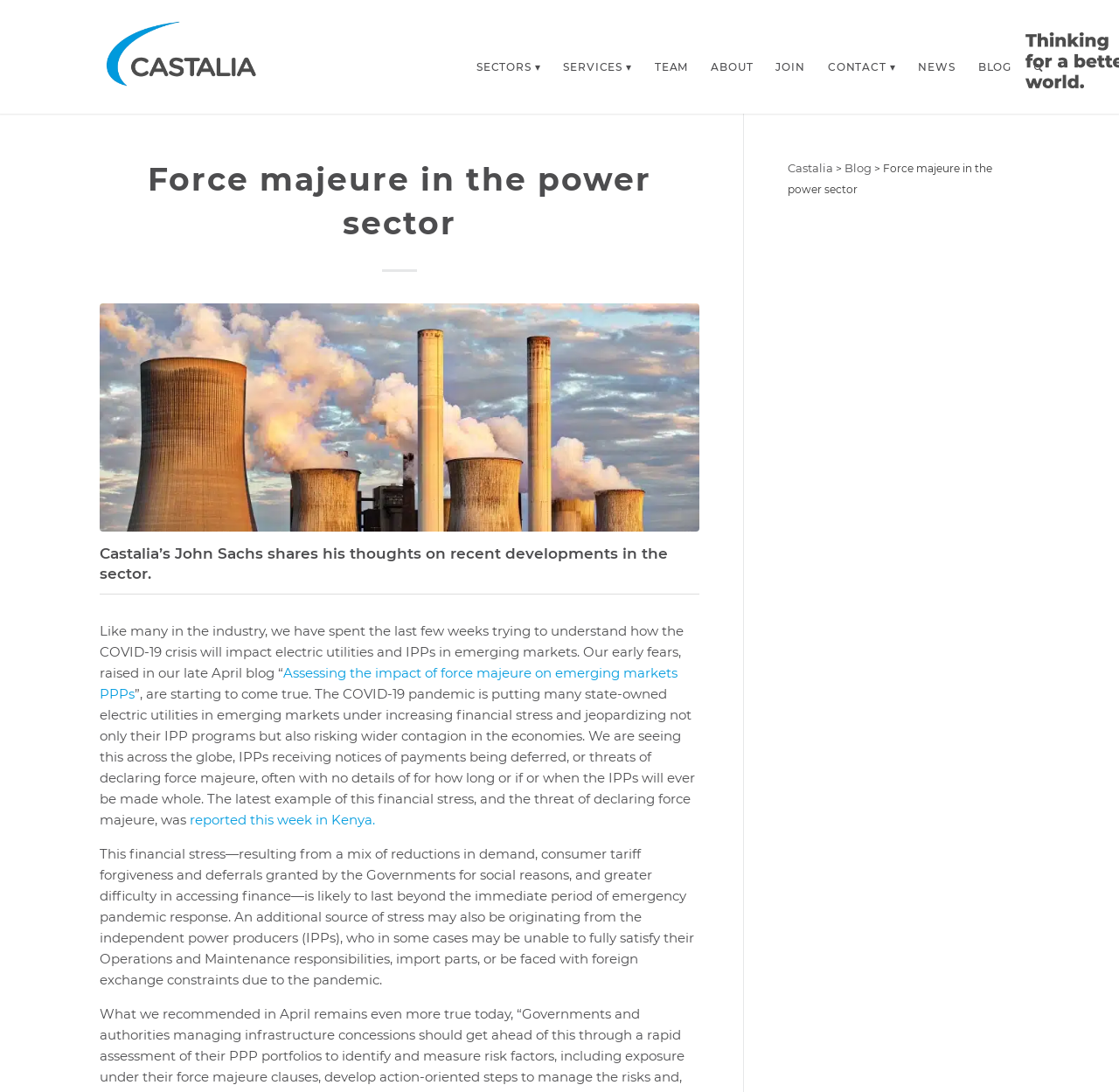What is the topic of the article?
Please respond to the question with a detailed and well-explained answer.

The topic of the article can be found in the main heading of the webpage, which is 'Force majeure in the power sector'. This heading is located below the navigation menu and above the image of a chimney.